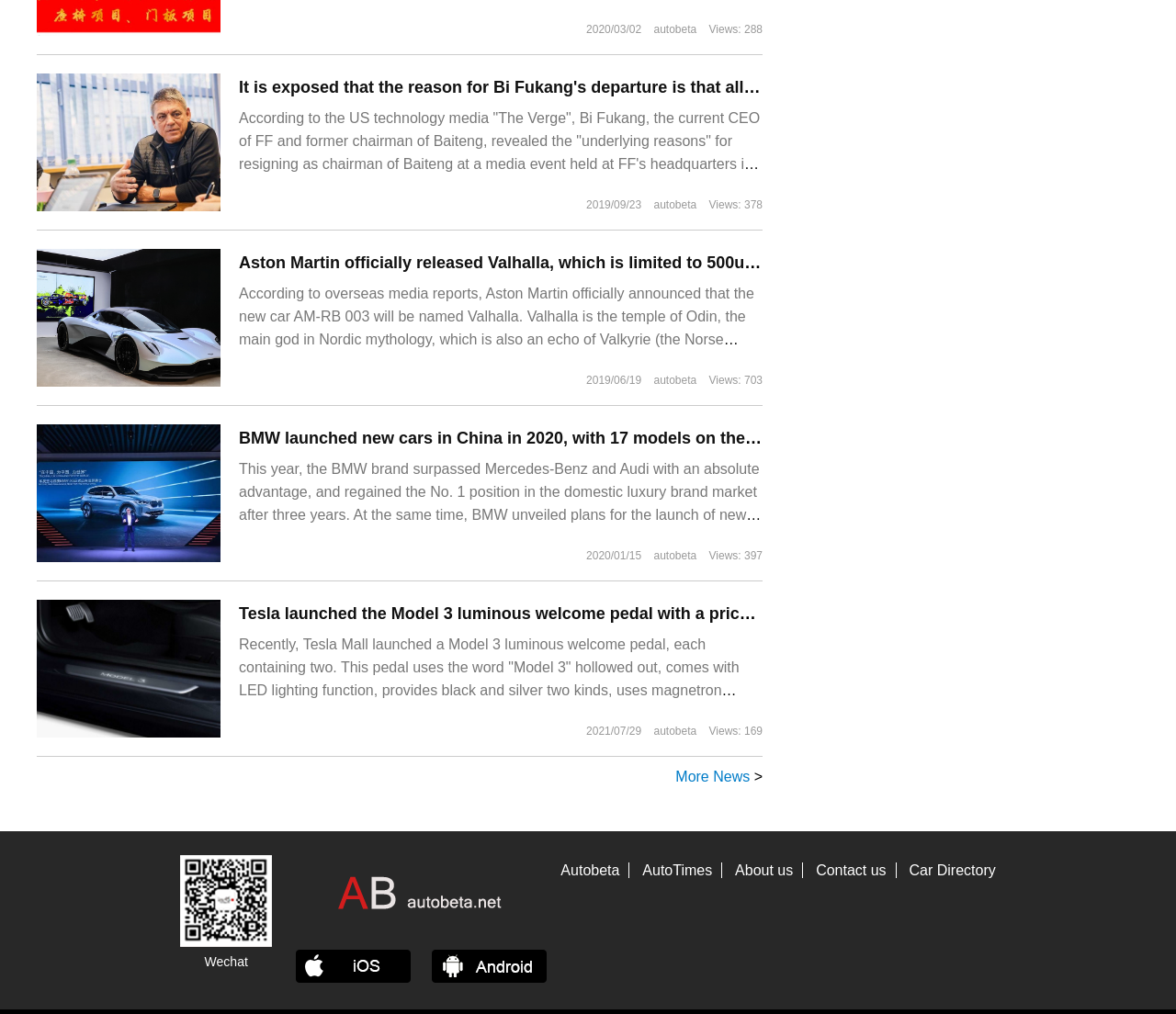Can you provide the bounding box coordinates for the element that should be clicked to implement the instruction: "View the news about Bi Fukang's departure"?

[0.203, 0.077, 0.954, 0.095]